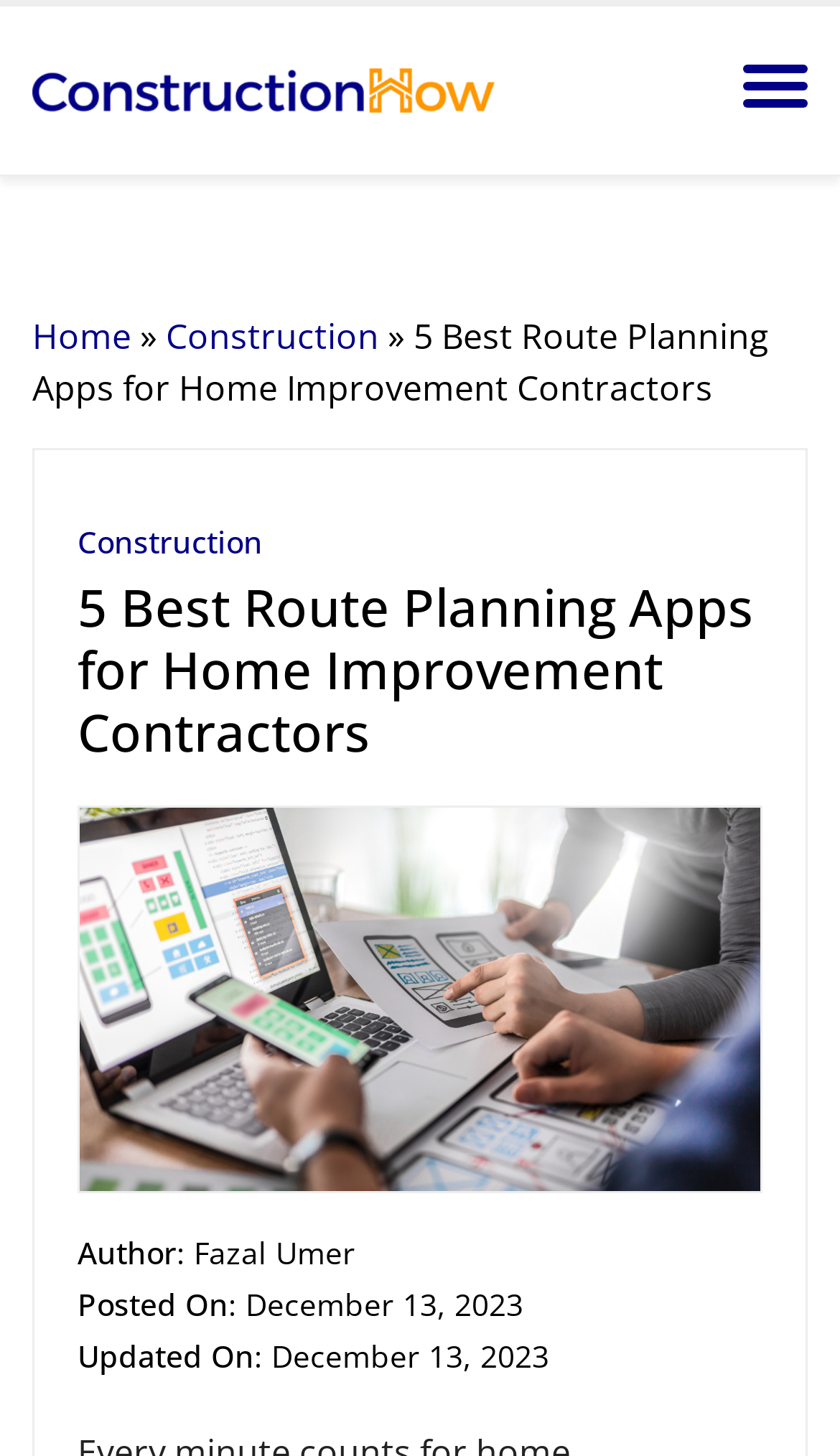What is the category of the article?
Analyze the image and provide a thorough answer to the question.

The category of the article is Construction, as indicated by the breadcrumbs navigation at the top of the webpage, which shows 'Home > Construction > 5 Best Route Planning Apps for Home Improvement Contractors'.